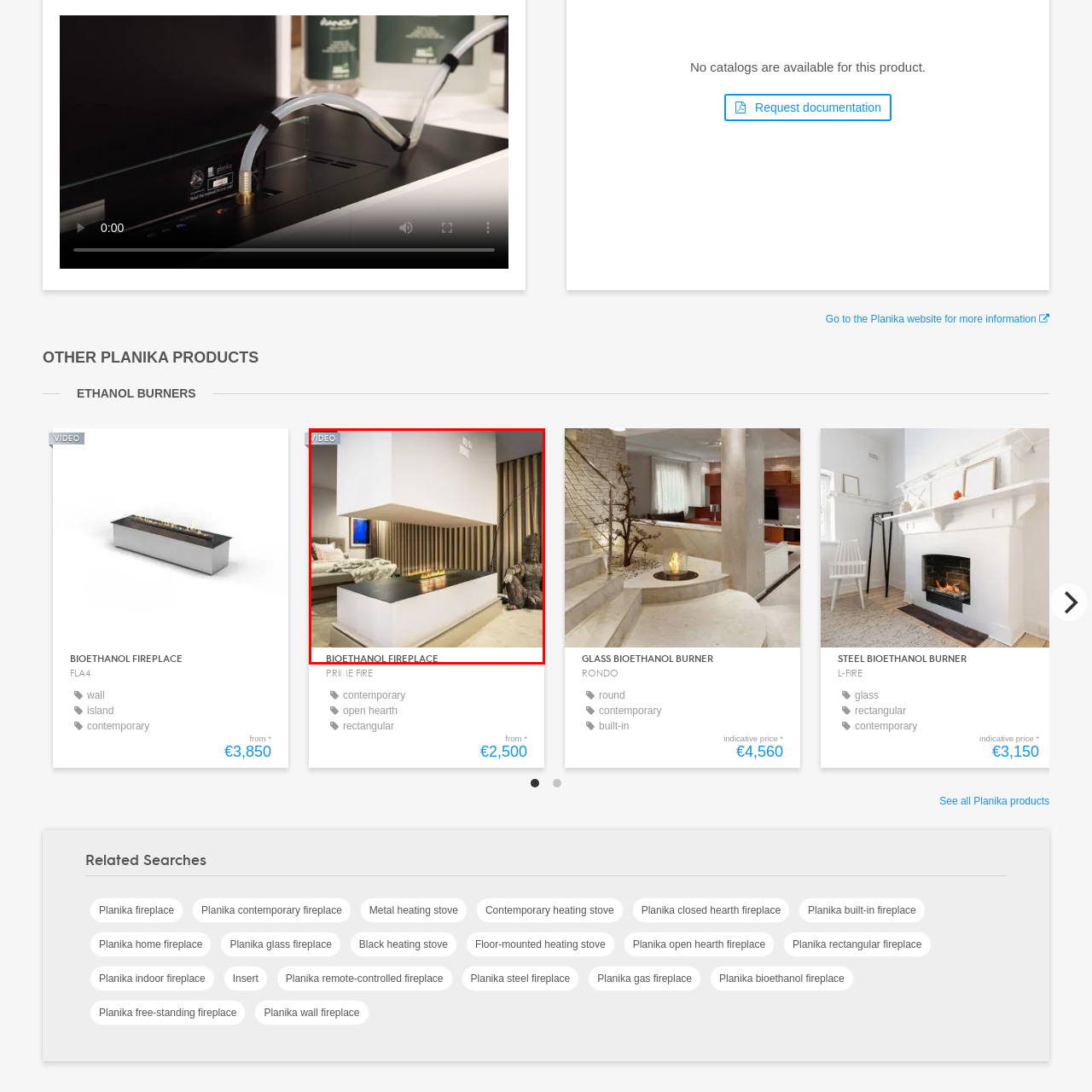Identify the content inside the red box and answer the question using a brief word or phrase: What type of paneling is used in the surrounding area?

vertical wooden